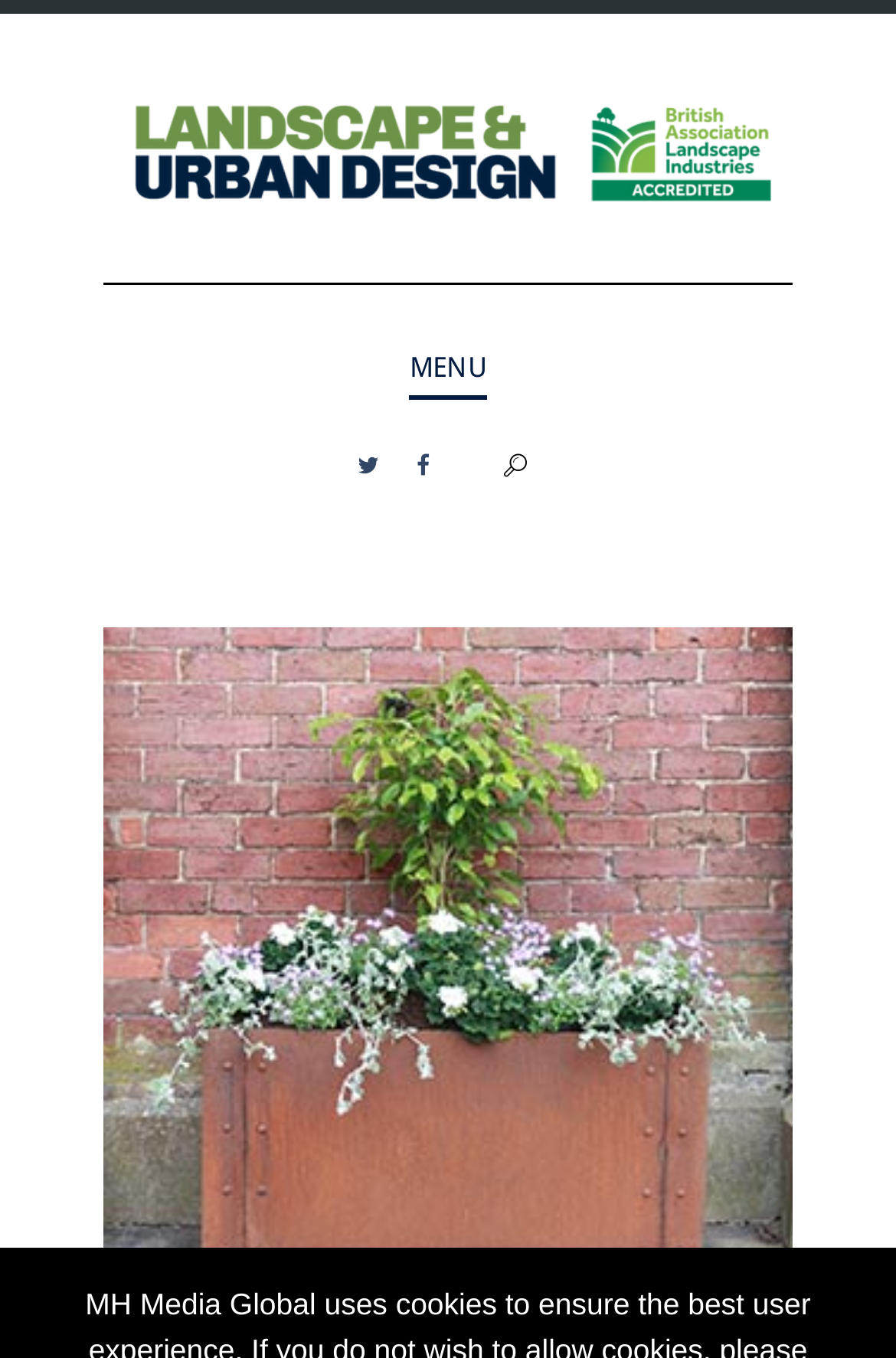Look at the image and answer the question in detail:
What is the logo of the website?

The logo of the website is located at the top left corner of the webpage, and it is an image with the text 'EverEdge'.